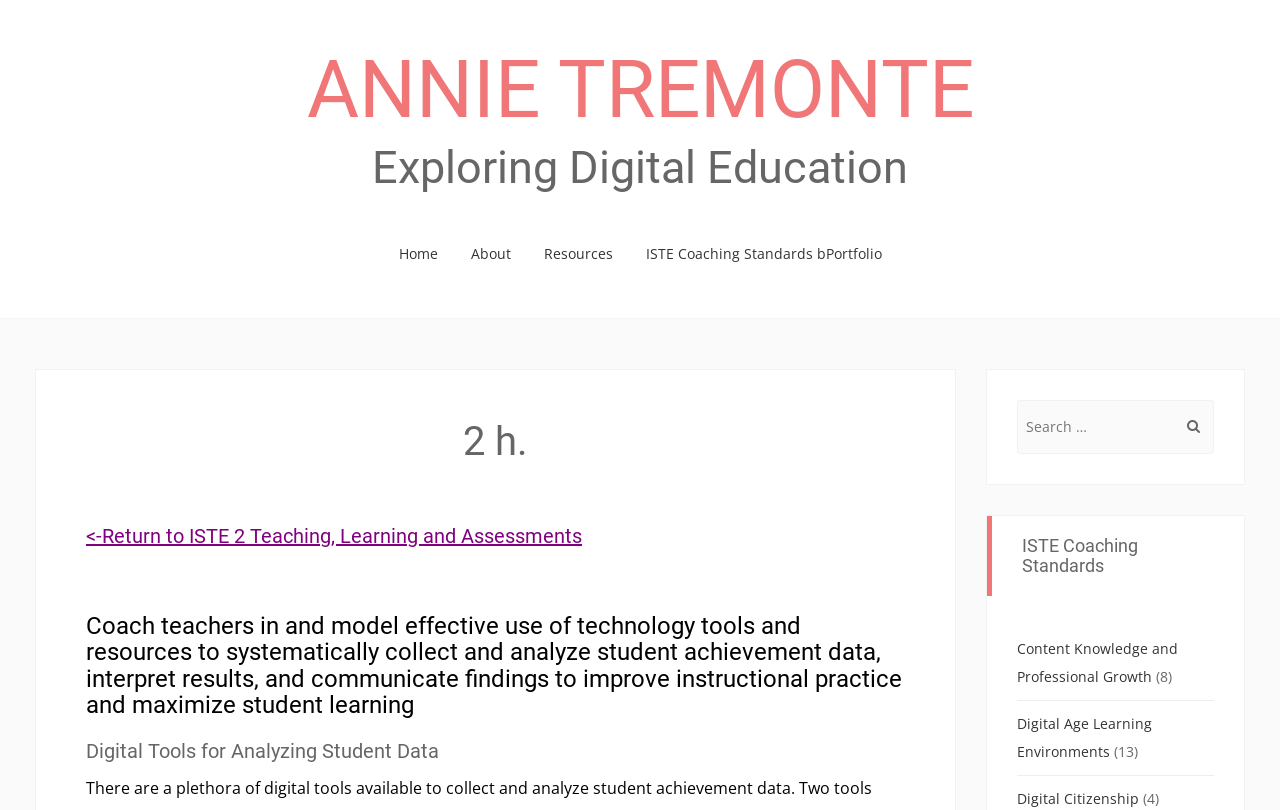Produce an extensive caption that describes everything on the webpage.

The webpage appears to be a personal profile or portfolio page for Annie Tremonte, with a focus on her work in digital education and ISTE coaching standards. 

At the top left of the page, there is a heading with Annie Tremonte's name, accompanied by a link to her profile. Below this, there is another heading that reads "Exploring Digital Education". 

To the right of these headings, there are navigation links to "Home", "About", "Resources", and "ISTE Coaching Standards bPortfolio". 

Below the navigation links, there is a section with a heading that reads "2 h." and a link to return to "ISTE 2 Teaching, Learning and Assessments". This section also contains a heading that describes the ISTE coaching standard, which involves coaching teachers to effectively use technology tools to collect and analyze student data. 

Further down the page, there is a search bar with a label "Search for:" and a search button. 

On the right side of the page, there is a section with a heading "ISTE Coaching Standards" and links to three subtopics: "Content Knowledge and Professional Growth", "Digital Age Learning Environments", and "Digital Citizenship". Each of these links has a corresponding number in parentheses, likely indicating the number of items or resources related to each topic.